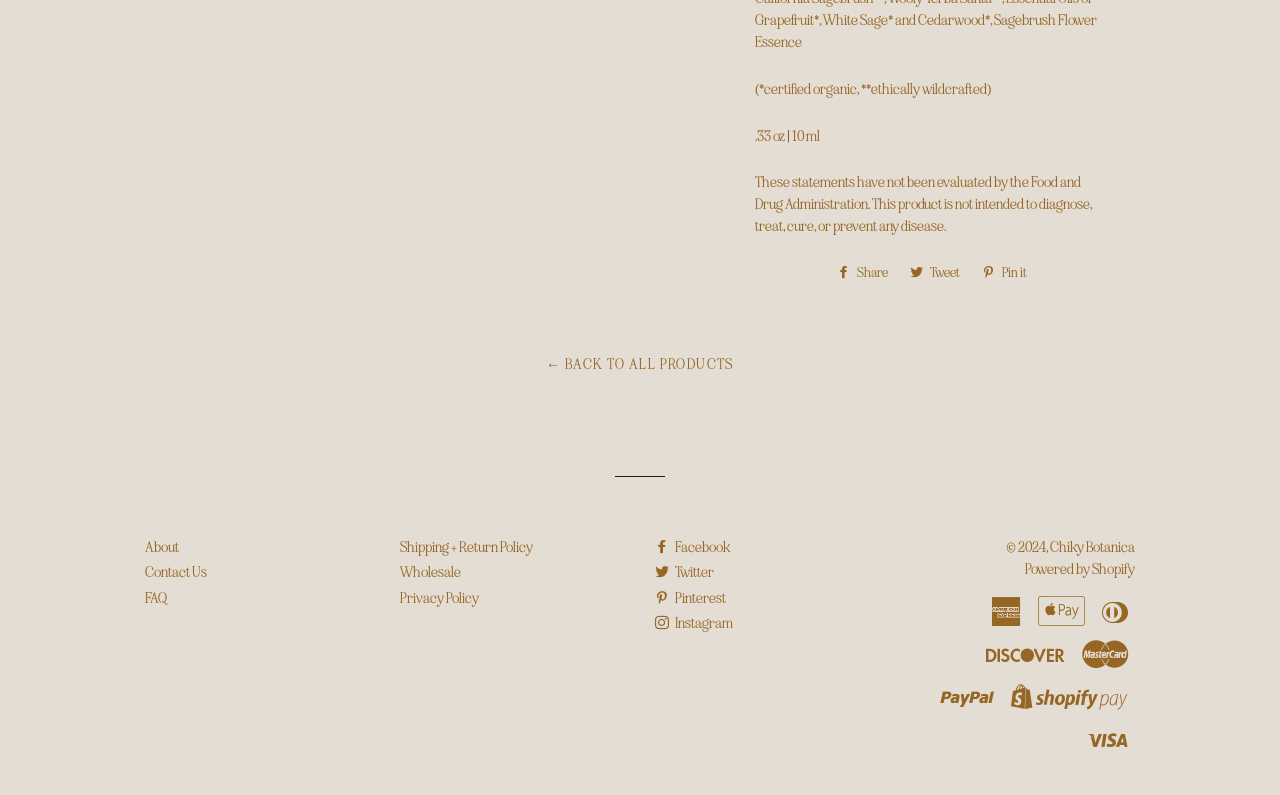Pinpoint the bounding box coordinates of the element that must be clicked to accomplish the following instruction: "Visit About page". The coordinates should be in the format of four float numbers between 0 and 1, i.e., [left, top, right, bottom].

[0.113, 0.677, 0.14, 0.699]